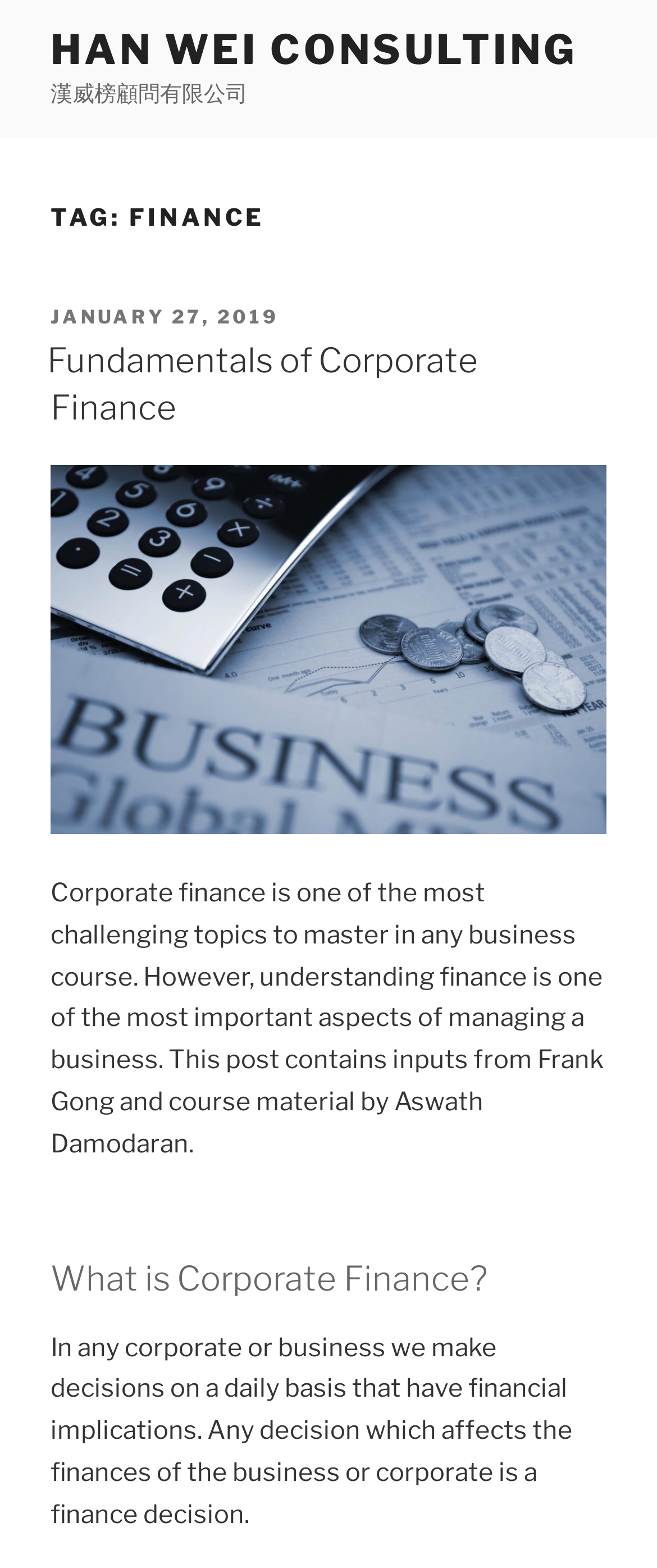What is the date of the first post?
Based on the image, please offer an in-depth response to the question.

The date of the first post can be found by looking at the text that says 'POSTED ON' and the link next to it, which says 'JANUARY 27, 2019'.